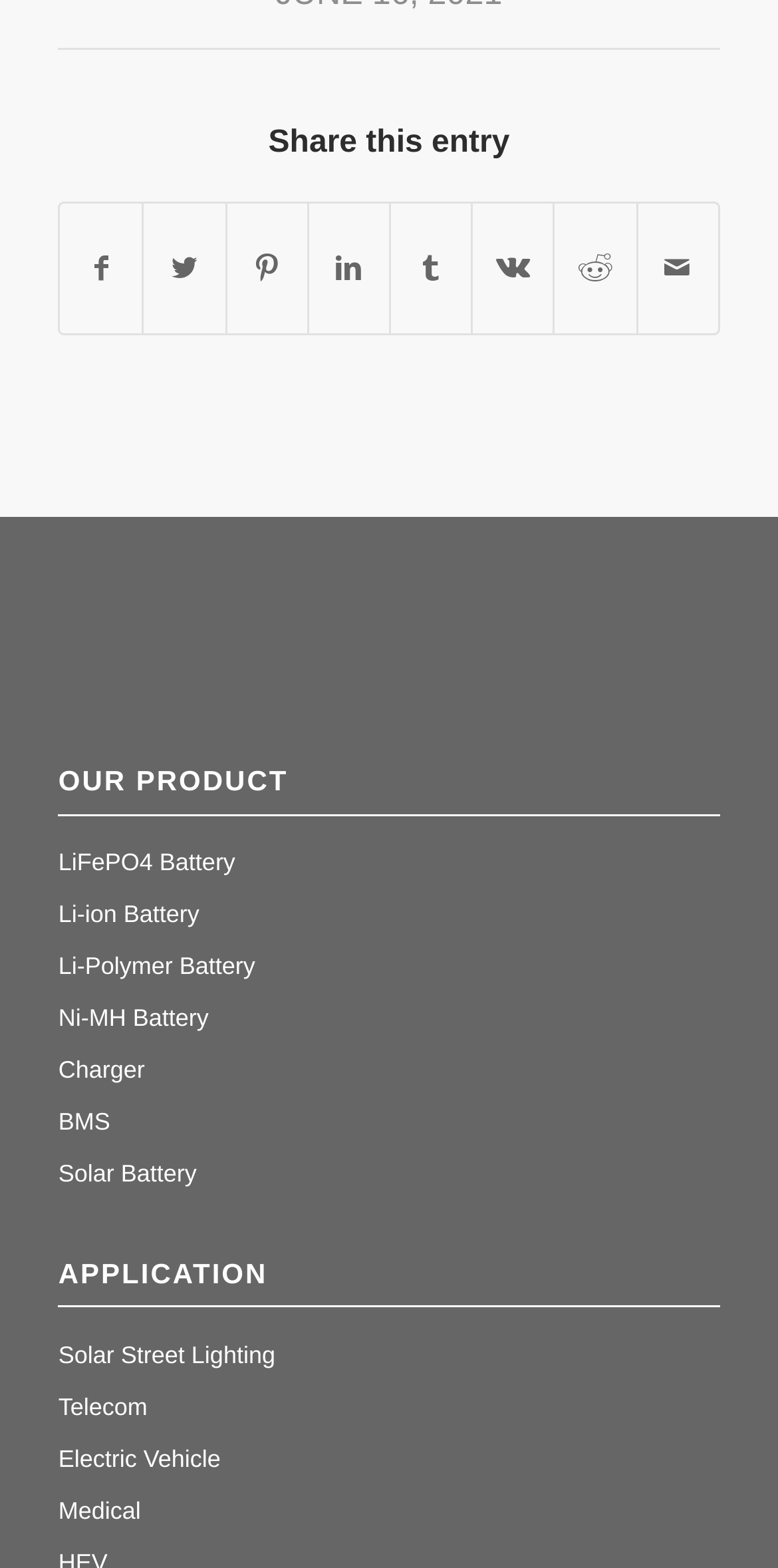Please locate the bounding box coordinates of the element's region that needs to be clicked to follow the instruction: "Share on Facebook". The bounding box coordinates should be provided as four float numbers between 0 and 1, i.e., [left, top, right, bottom].

[0.078, 0.129, 0.183, 0.212]